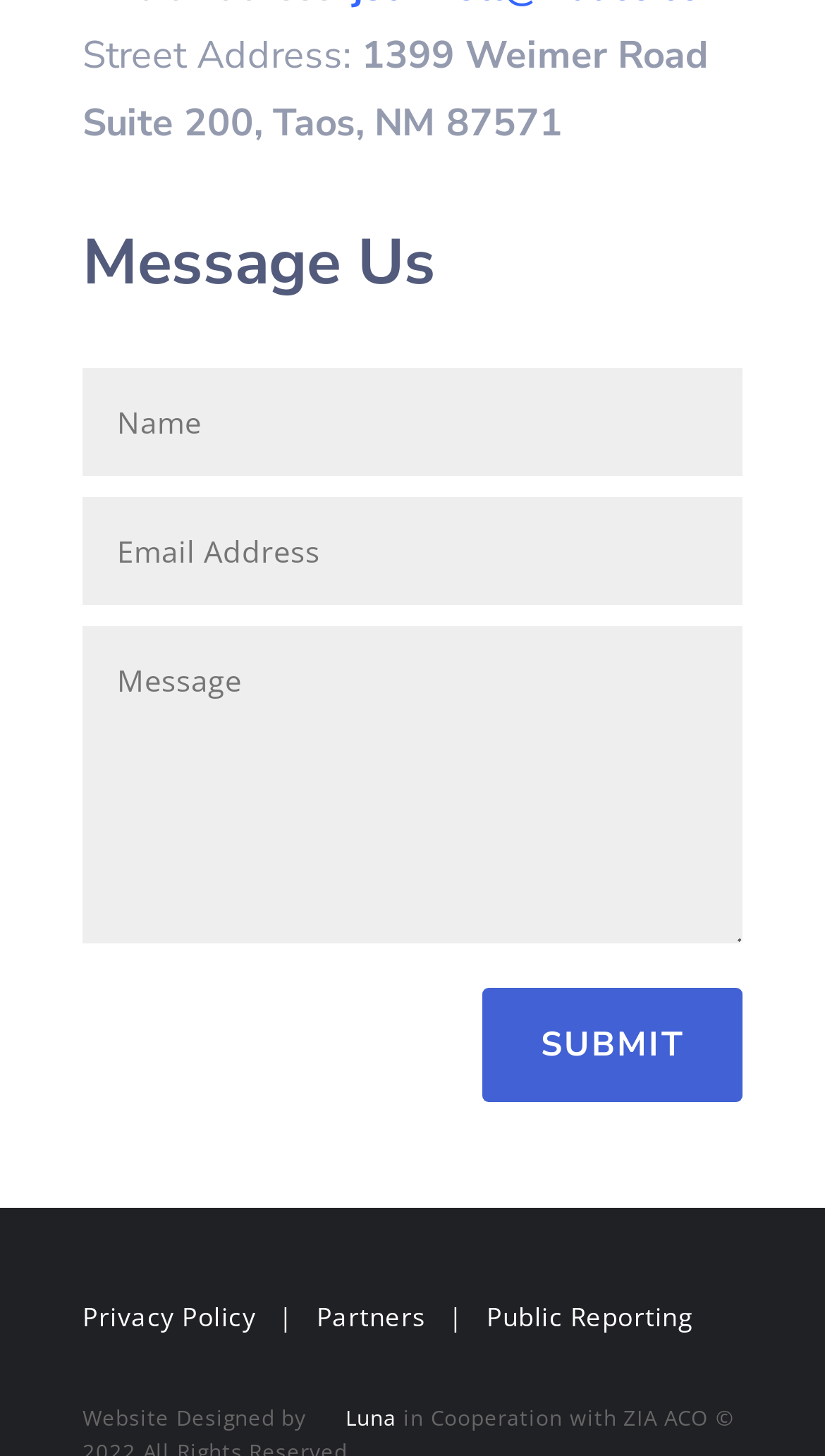Determine the bounding box coordinates for the HTML element described here: "Overview".

None